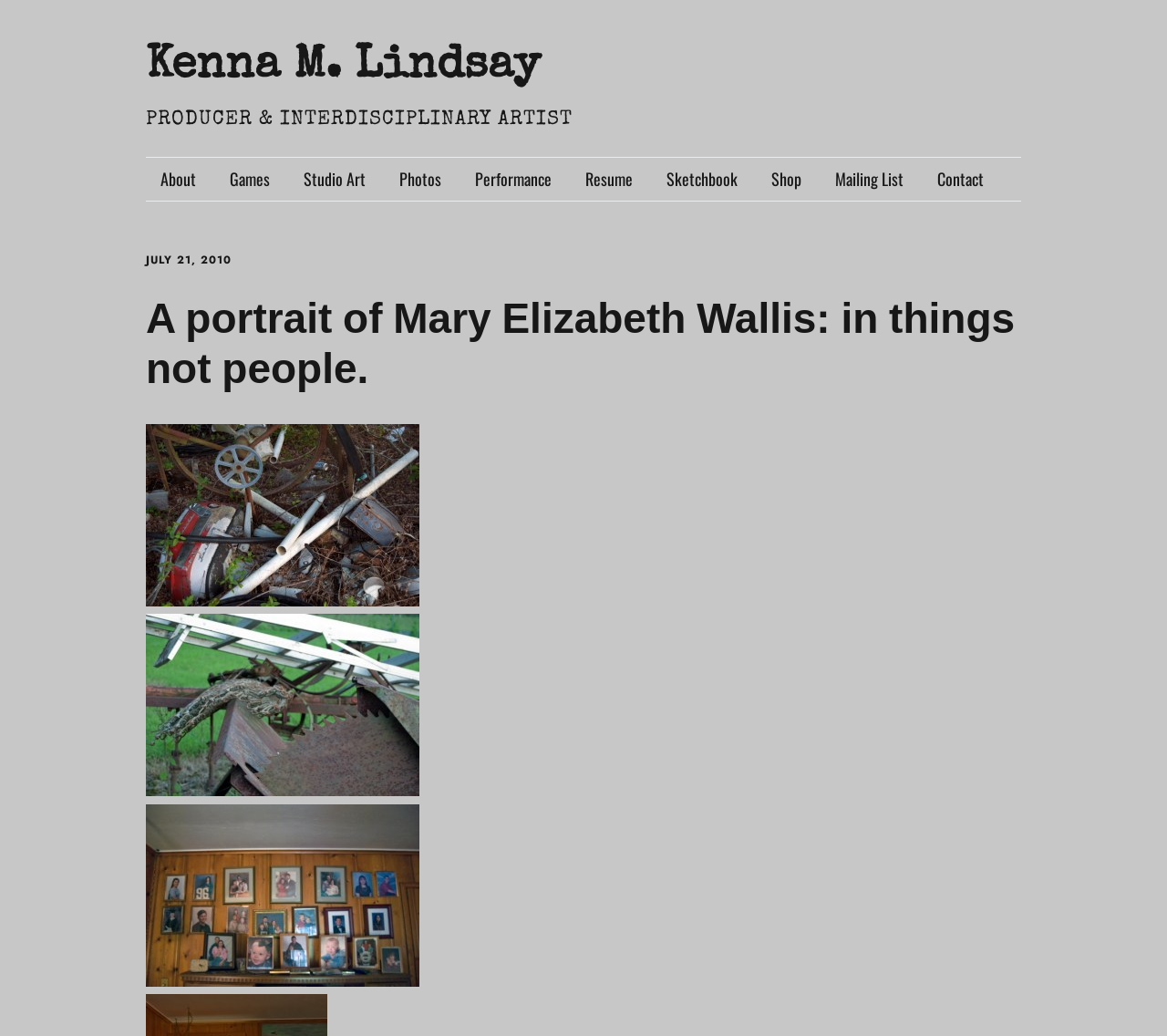Identify the bounding box coordinates for the UI element that matches this description: "Games".

[0.184, 0.152, 0.244, 0.194]